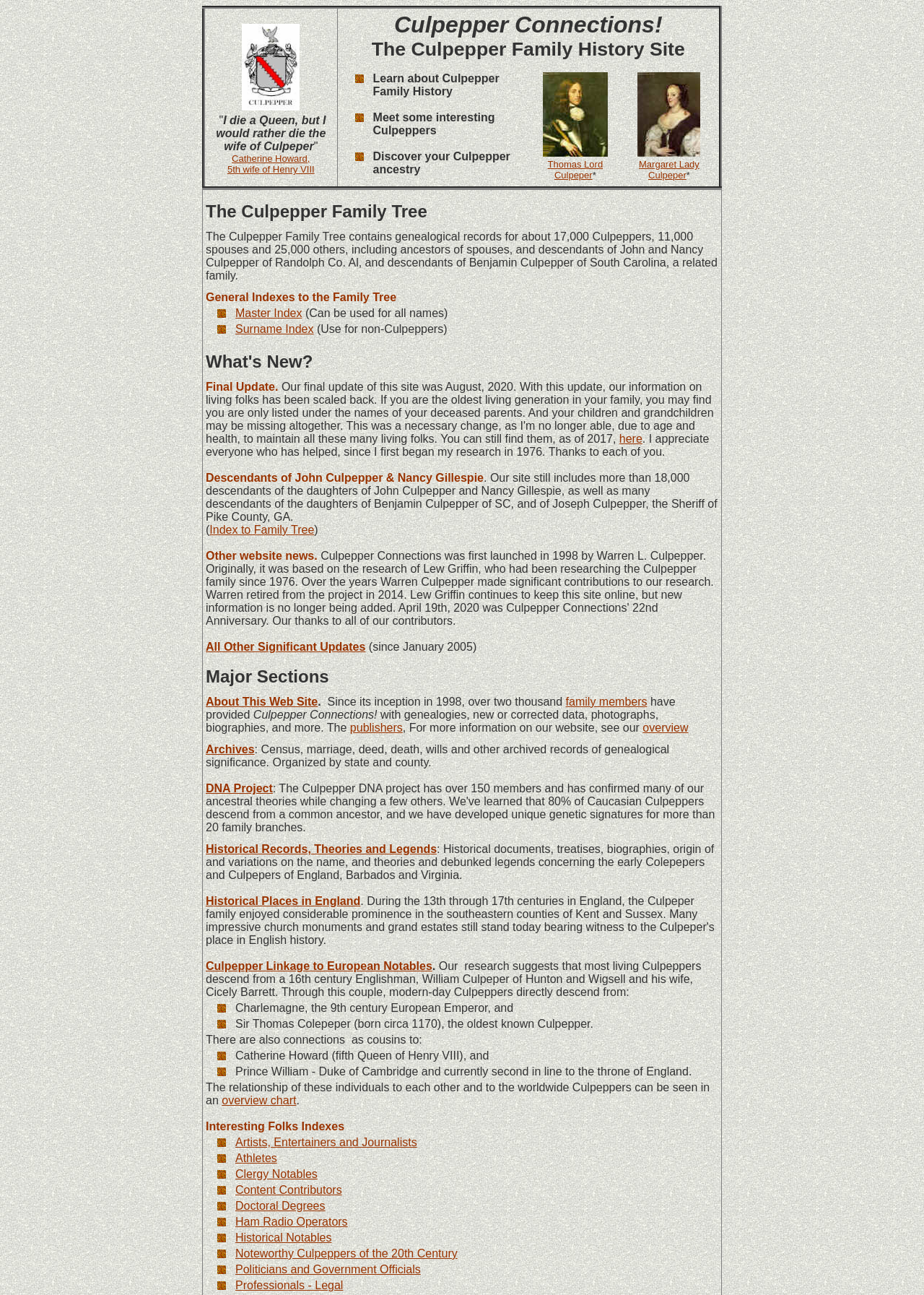Can you specify the bounding box coordinates for the region that should be clicked to fulfill this instruction: "Learn about Culpepper Family History".

[0.404, 0.056, 0.569, 0.076]